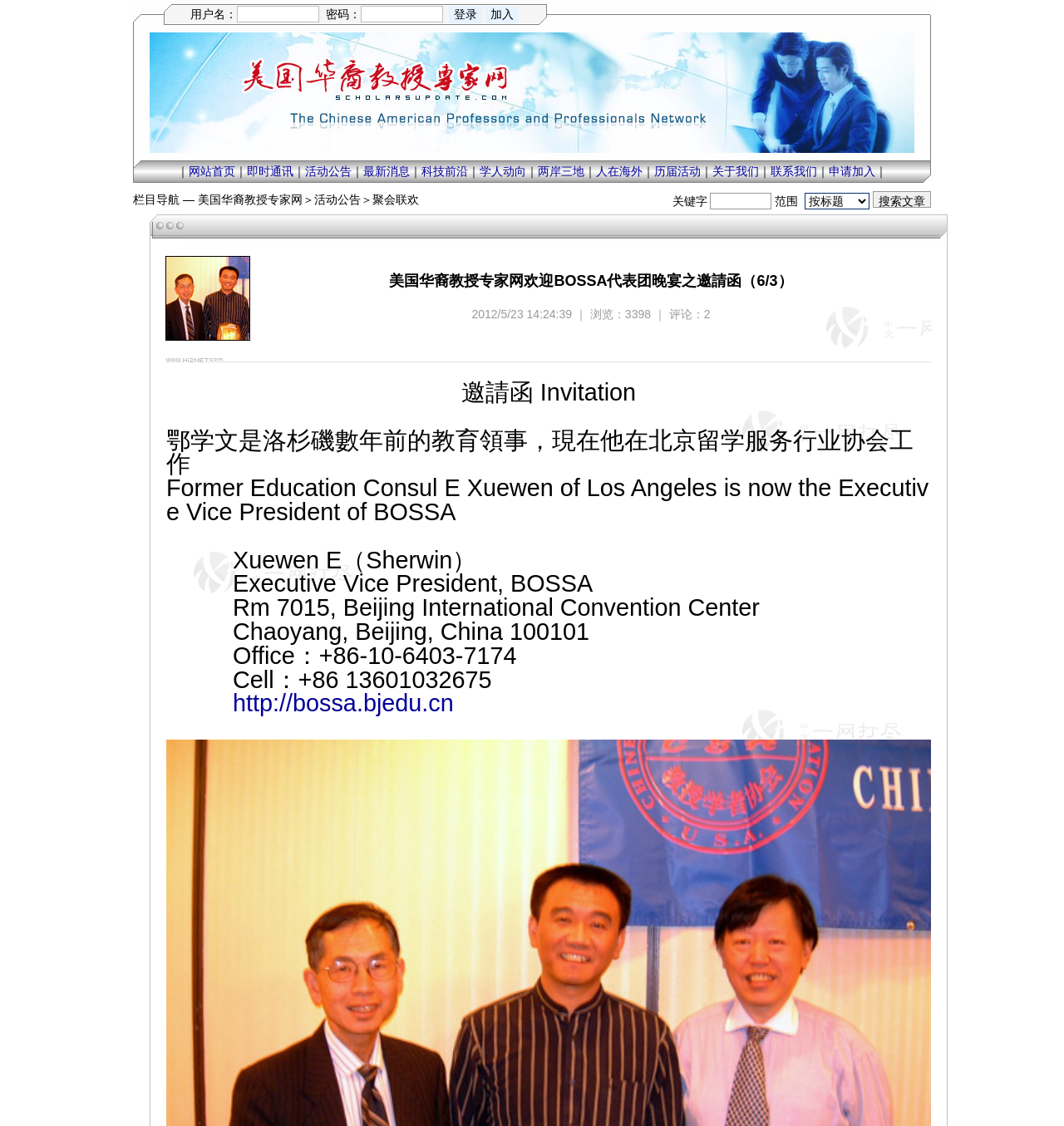Provide a brief response to the question below using one word or phrase:
What is the function of the combobox in the search bar?

To select search scope